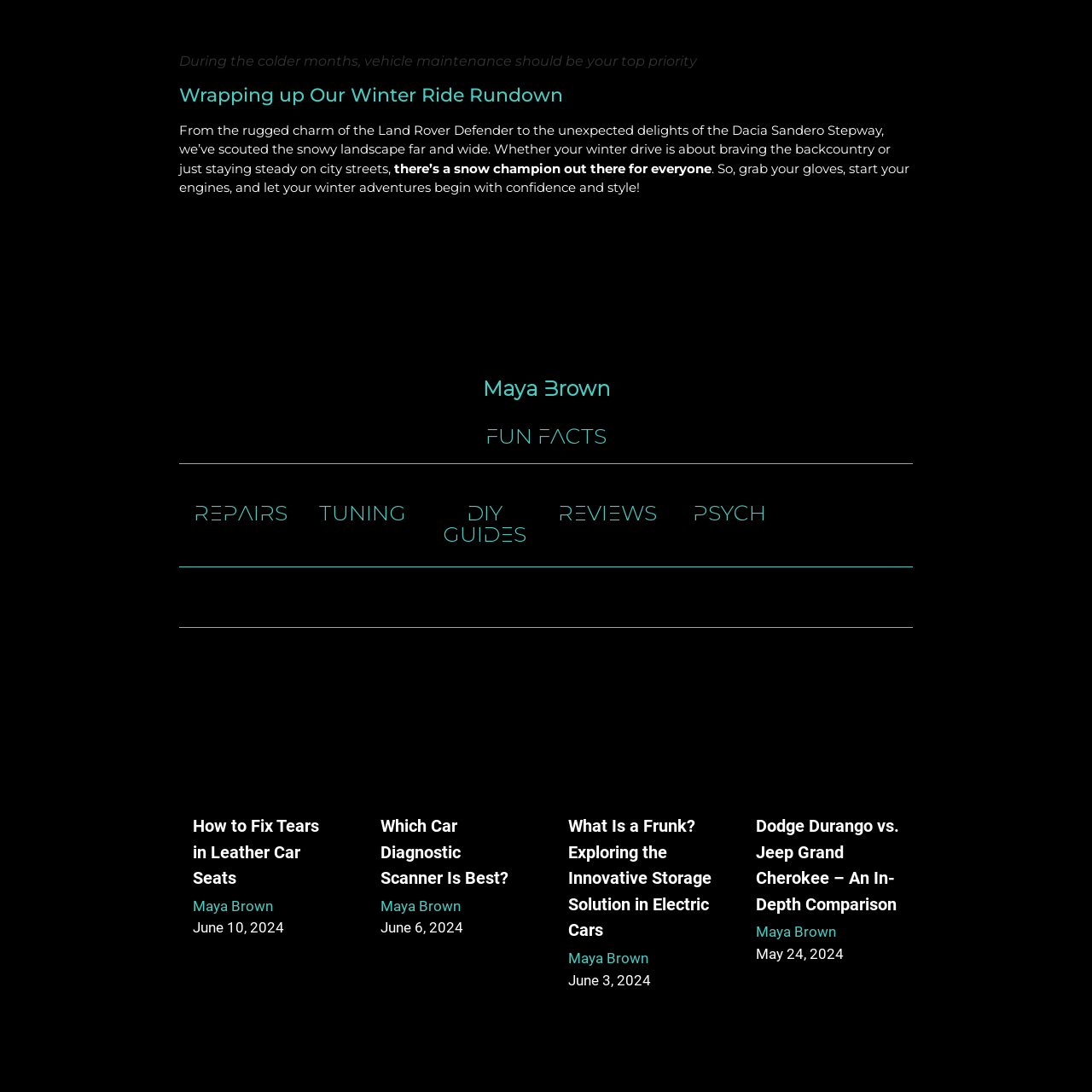Find the bounding box coordinates for the area that must be clicked to perform this action: "Read article about fixing tears in leather car seats".

[0.177, 0.747, 0.292, 0.813]